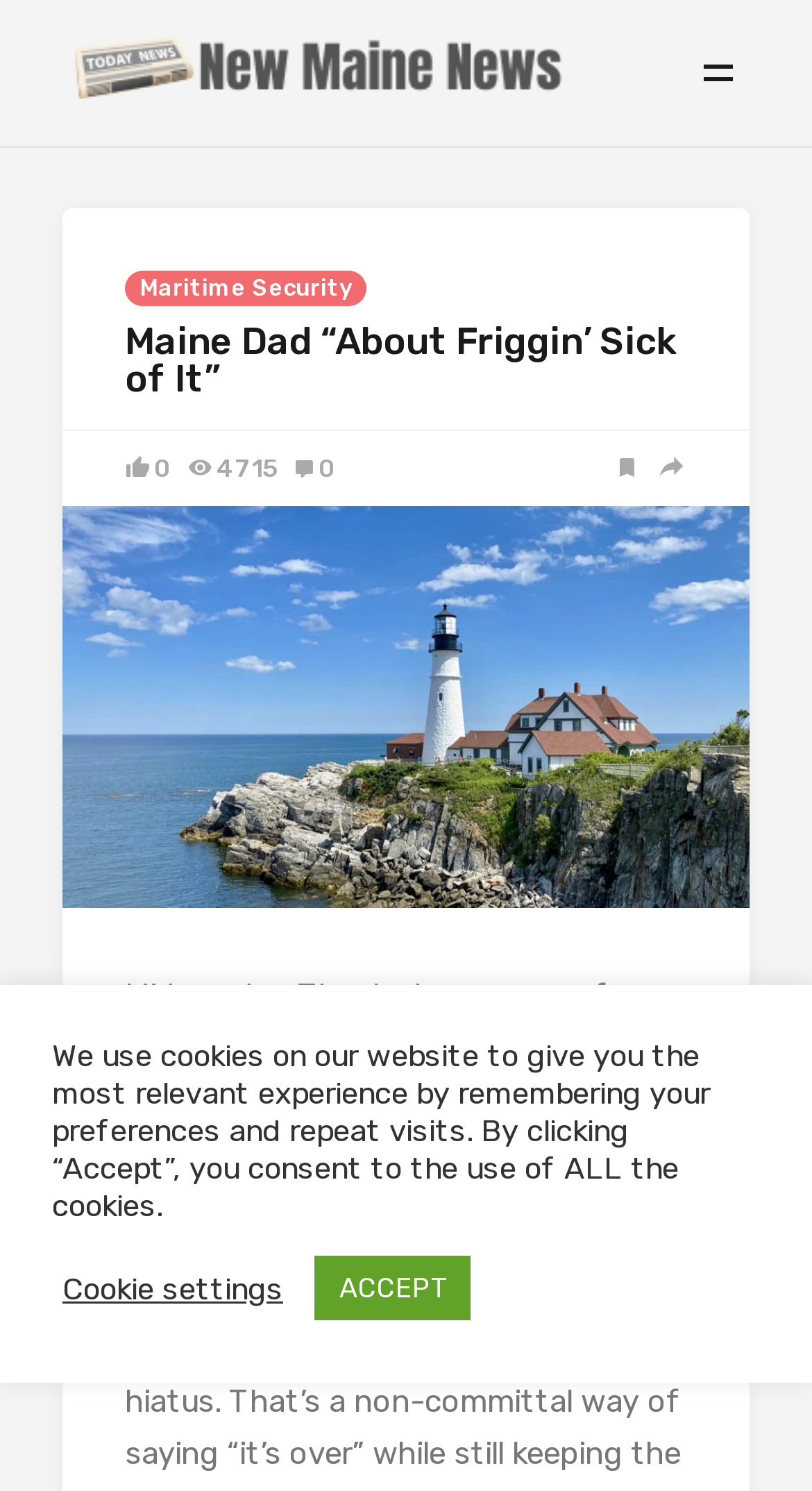Please respond to the question with a concise word or phrase:
What is the topic of the main article?

Maine Dad